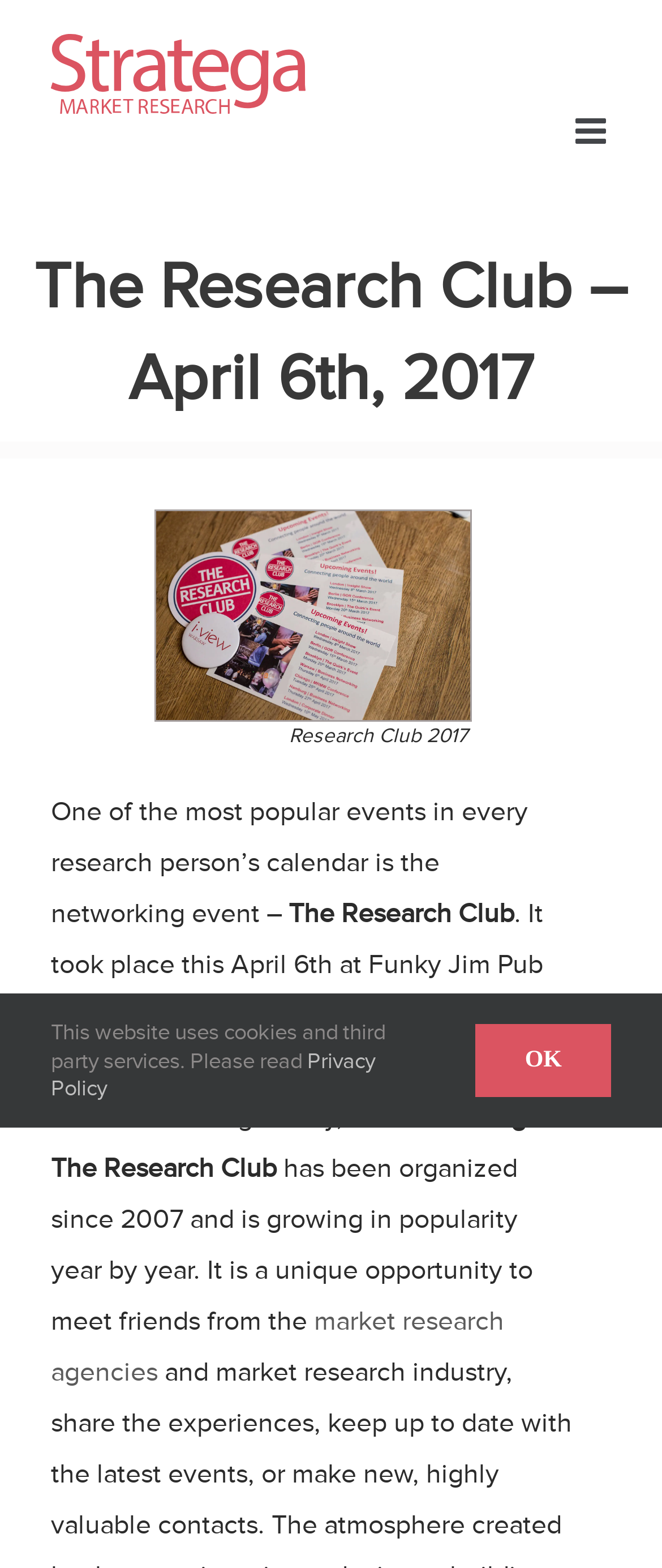Respond to the question with just a single word or phrase: 
Where was the event held?

Funky Jim Pub